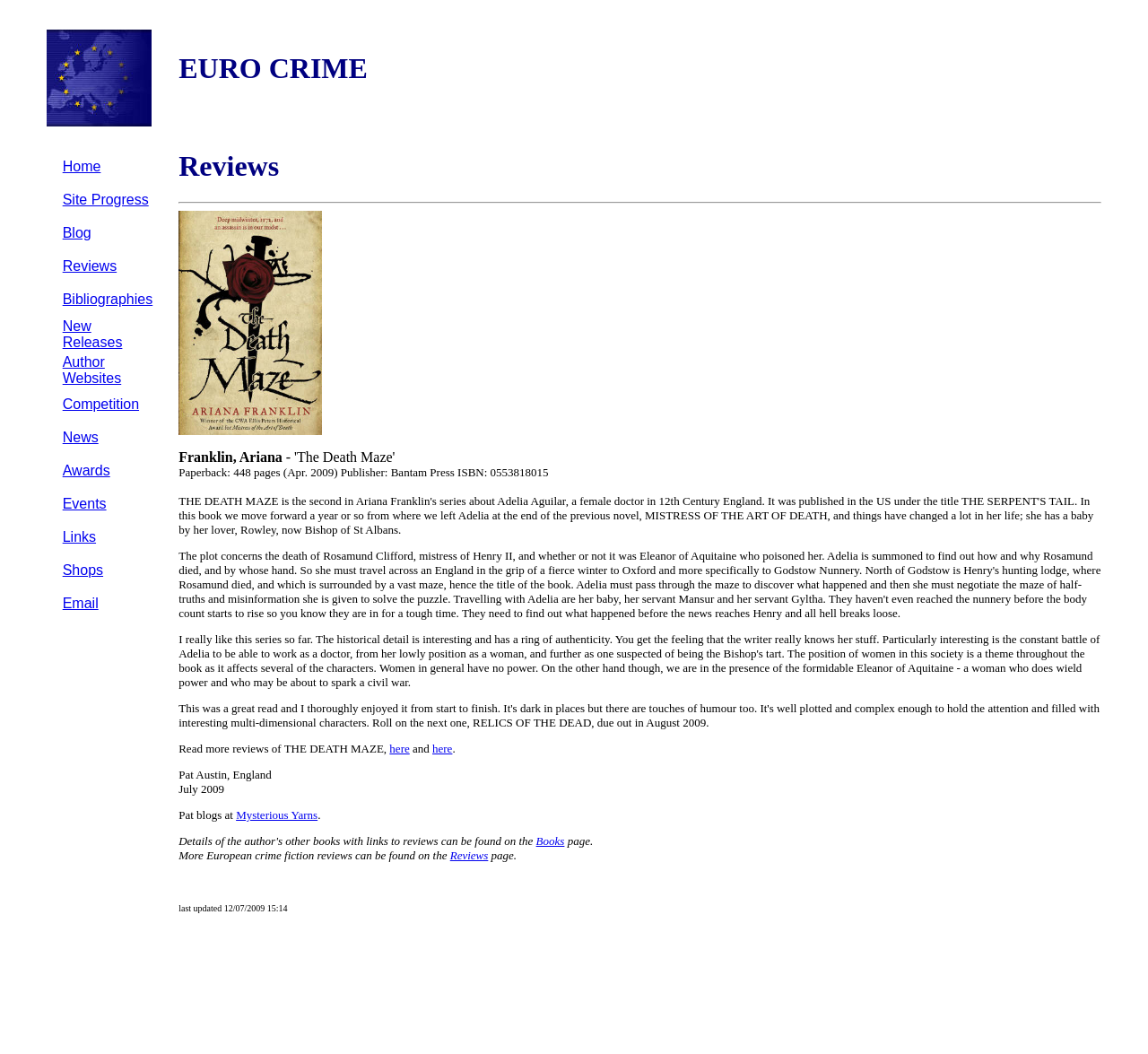Respond with a single word or phrase to the following question: What is the publisher of the book?

Bantam Press